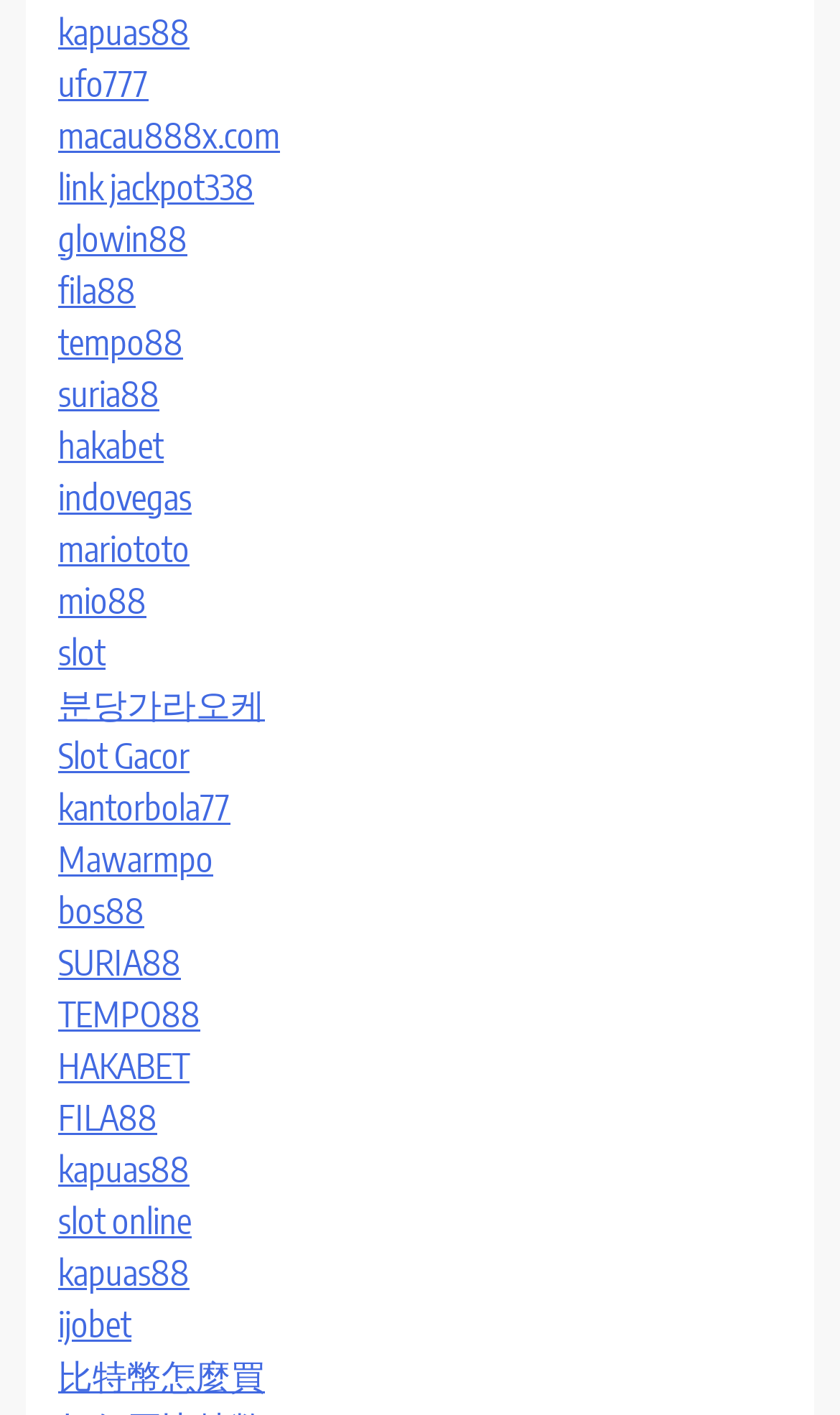Please locate the clickable area by providing the bounding box coordinates to follow this instruction: "visit ufo777".

[0.069, 0.044, 0.177, 0.075]